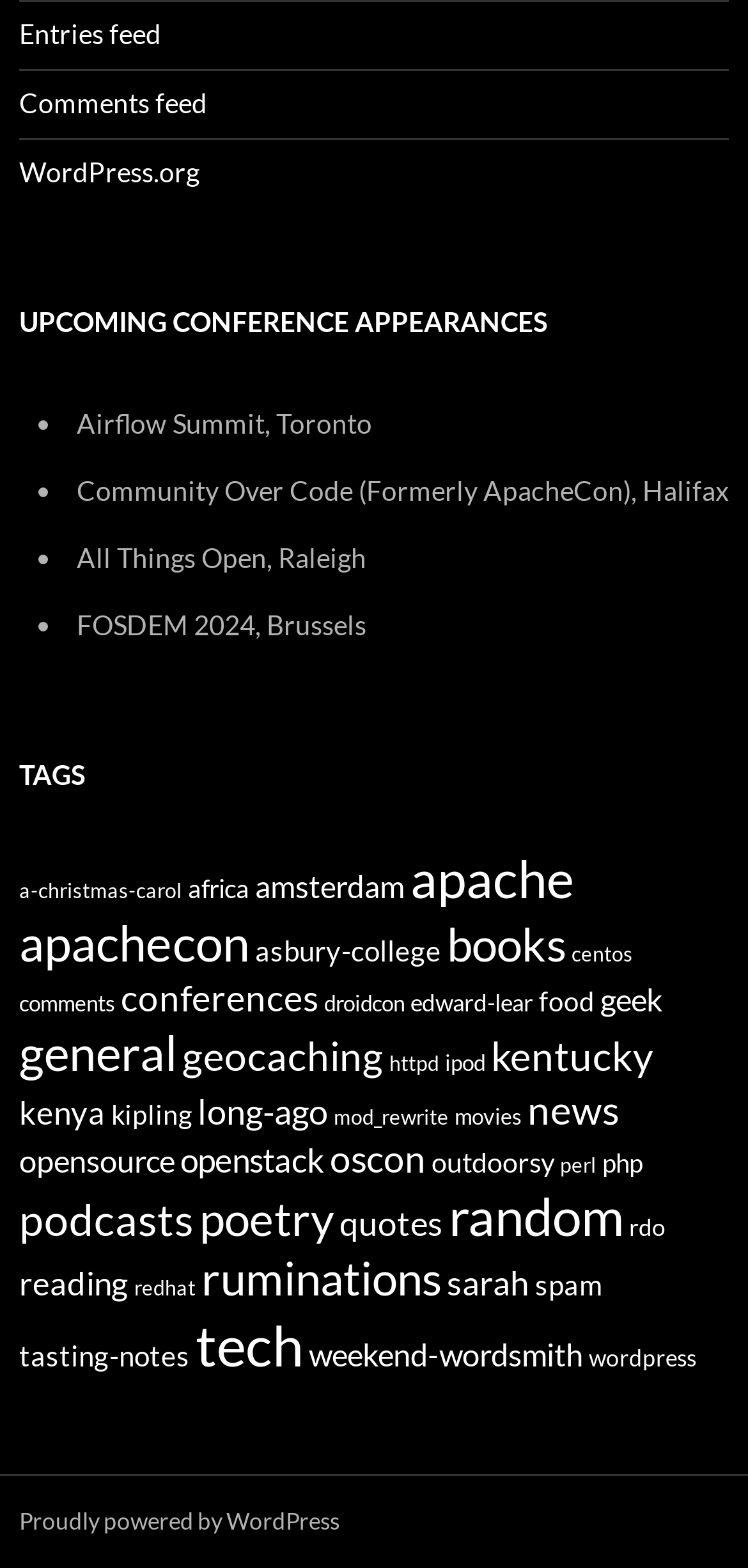Can you find the bounding box coordinates for the UI element given this description: "Comments feed"? Provide the coordinates as four float numbers between 0 and 1: [left, top, right, bottom].

[0.026, 0.055, 0.277, 0.076]